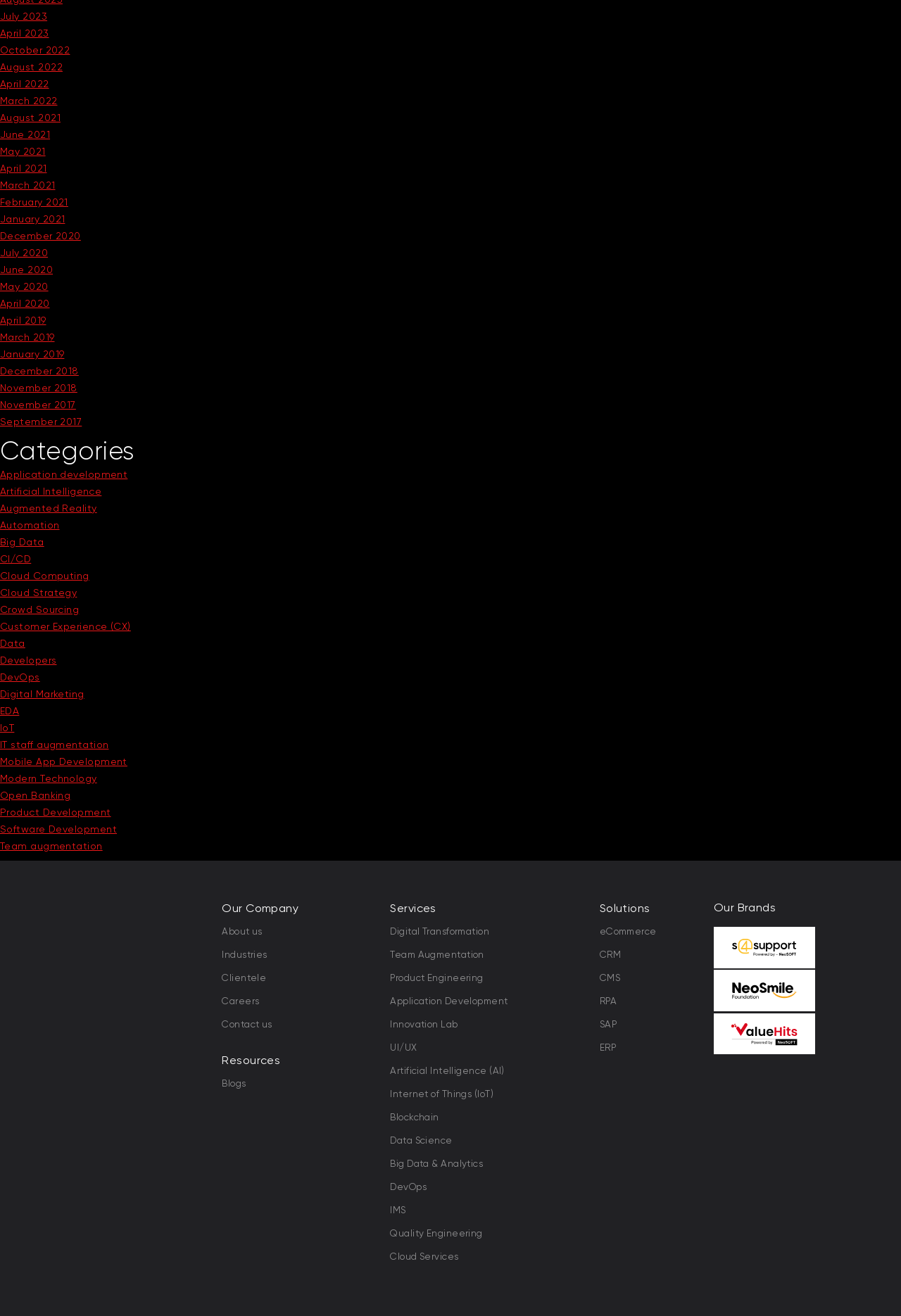Respond with a single word or short phrase to the following question: 
What is the company section about?

About us, Industries, Clientele, etc.